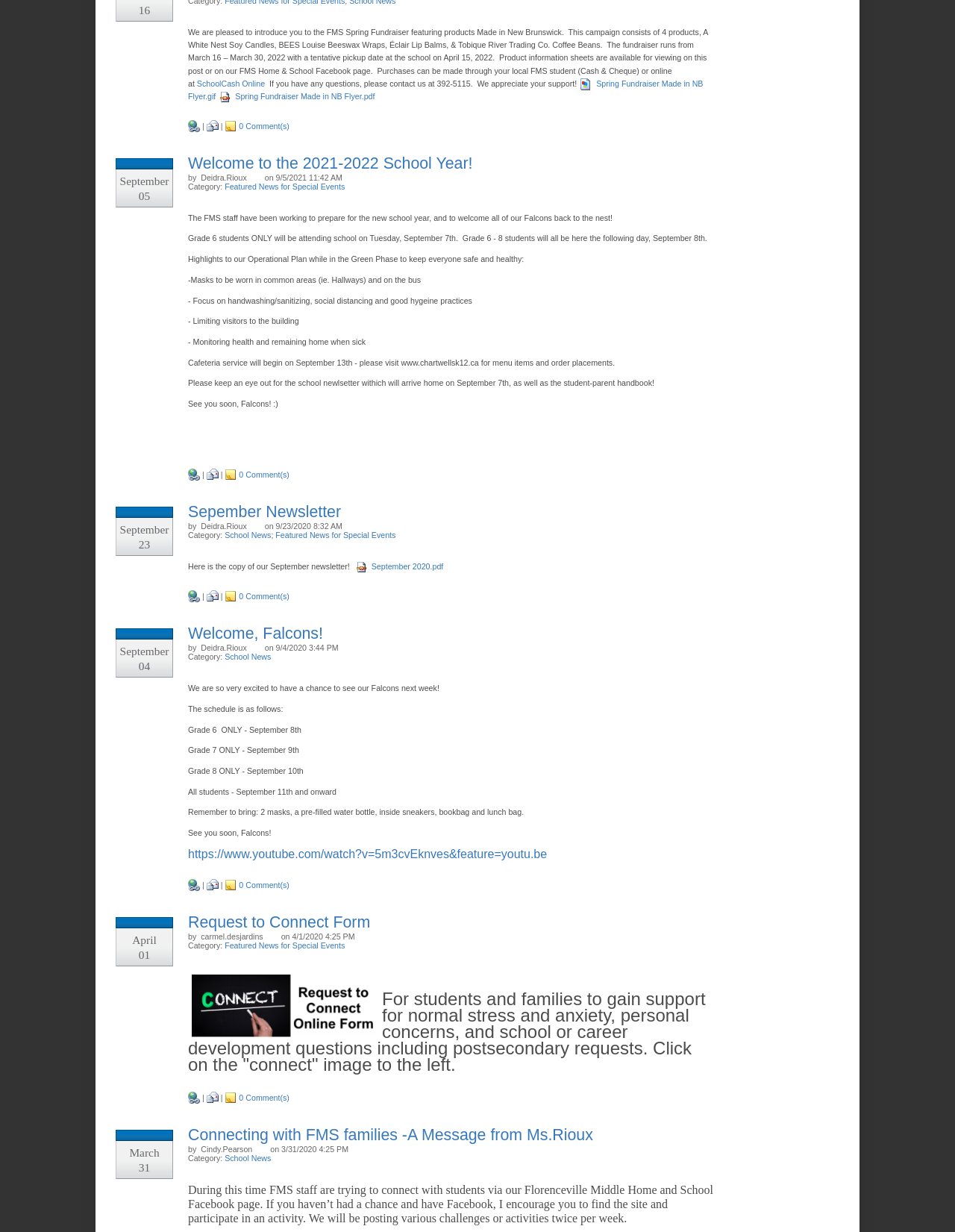Determine the bounding box coordinates for the UI element matching this description: "Request to Connect Form".

[0.197, 0.741, 0.388, 0.756]